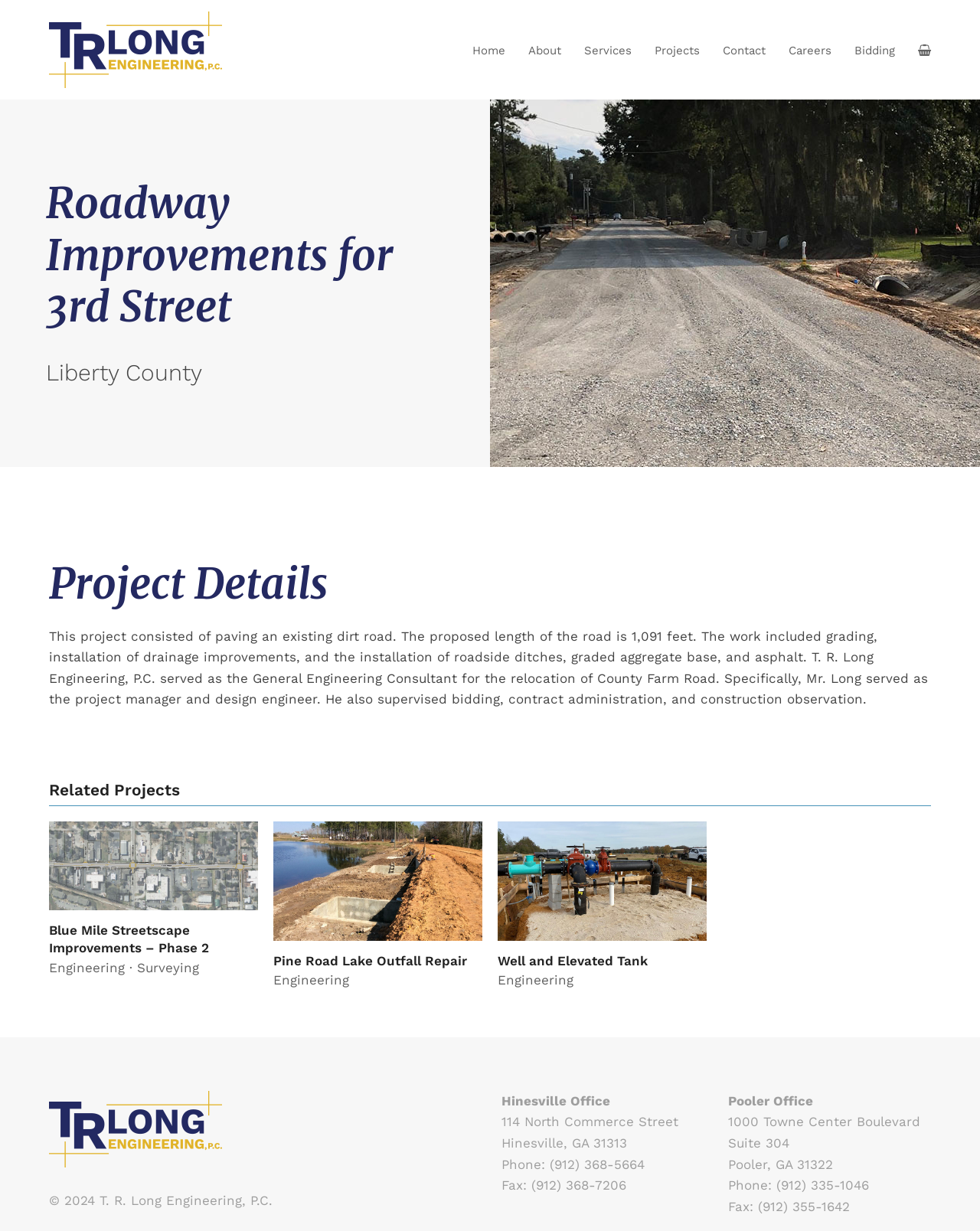Pinpoint the bounding box coordinates of the element that must be clicked to accomplish the following instruction: "Click the 'Pine Road Lake Outfall Repair - T. R. Long Engineering, P.C.' link". The coordinates should be in the format of four float numbers between 0 and 1, i.e., [left, top, right, bottom].

[0.279, 0.708, 0.492, 0.721]